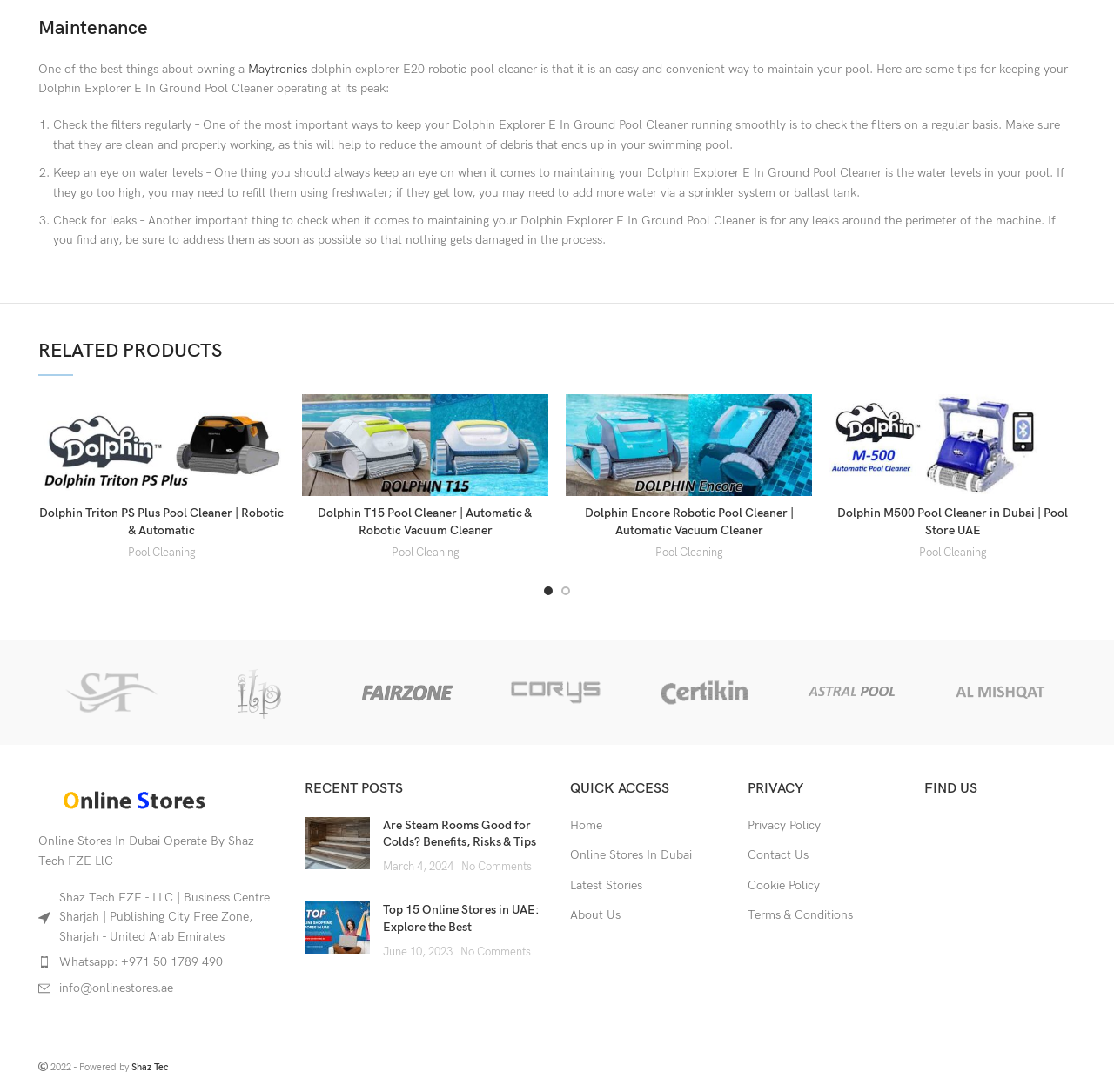Using the information in the image, could you please answer the following question in detail:
What is the brand of the pool cleaners mentioned?

The webpage mentions various models of pool cleaners, such as the Dolphin Explorer E20, Dolphin Triton PS Plus, and Dolphin T15, indicating that the brand of the pool cleaners is Dolphin.